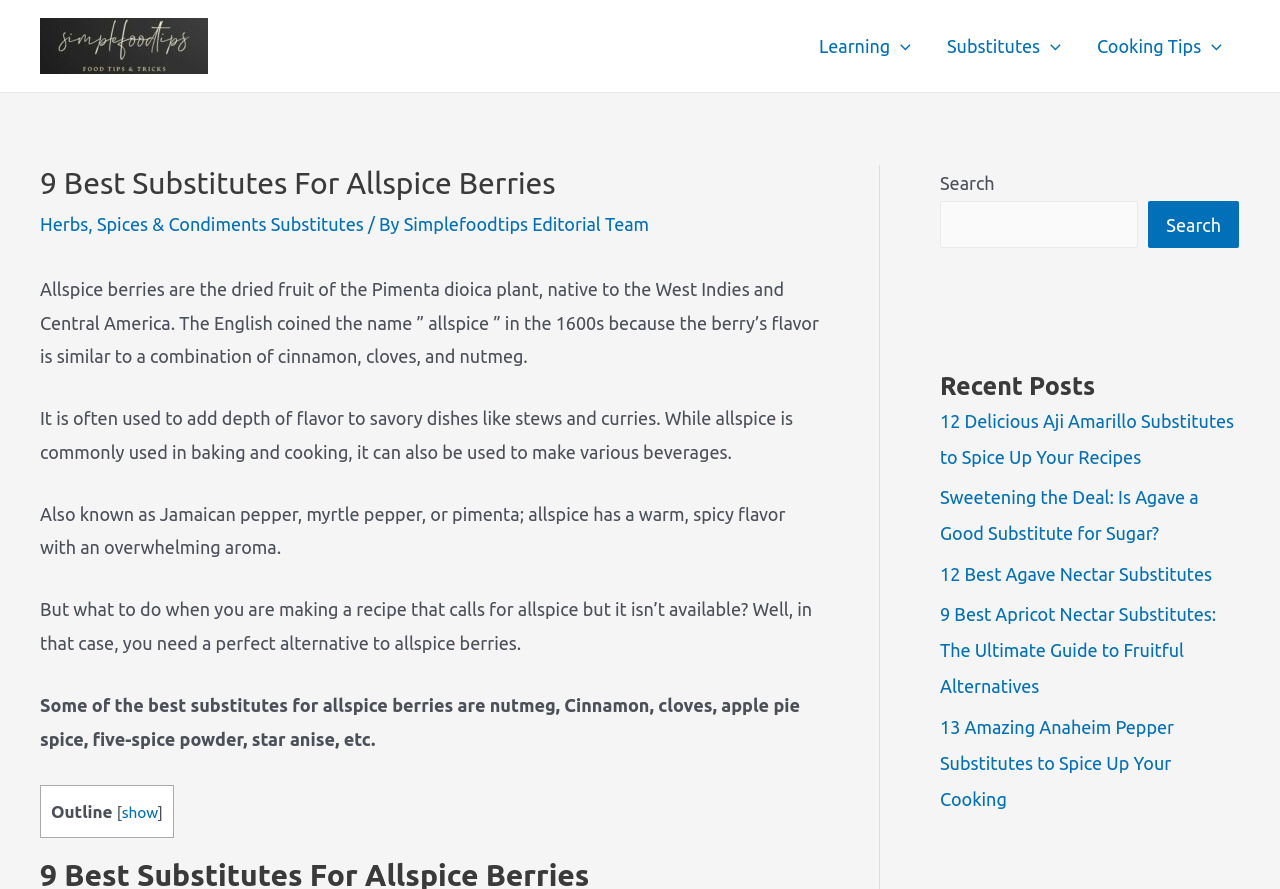Give a detailed account of the webpage.

The webpage is about allspice berries and their substitutes. At the top left, there is a link to "Simple Food Tips" accompanied by an image. To the right of this, there is a navigation menu with three menu toggles for "Learning", "Substitutes", and "Cooking Tips". Each toggle has an associated image.

Below the navigation menu, there is a header section with a heading that reads "9 Best Substitutes For Allspice Berries". This is followed by a link to "Herbs, Spices & Condiments Substitutes" and some text that describes allspice berries, their origin, and their uses.

The main content of the webpage is divided into several sections. The first section describes the flavor and aroma of allspice berries and their uses in cooking. The second section discusses the need for substitutes when allspice berries are not available. The third section lists some of the best substitutes for allspice berries, including nutmeg, cinnamon, and cloves.

To the right of the main content, there is a complementary section that contains a search bar and a list of recent posts. The recent posts include links to articles about substitutes for various ingredients, such as Aji Amarillo, sugar, agave nectar, apricot nectar, and Anaheim peppers.

Overall, the webpage is focused on providing information about allspice berries and their substitutes, with additional resources and related content available in the navigation menu and complementary section.